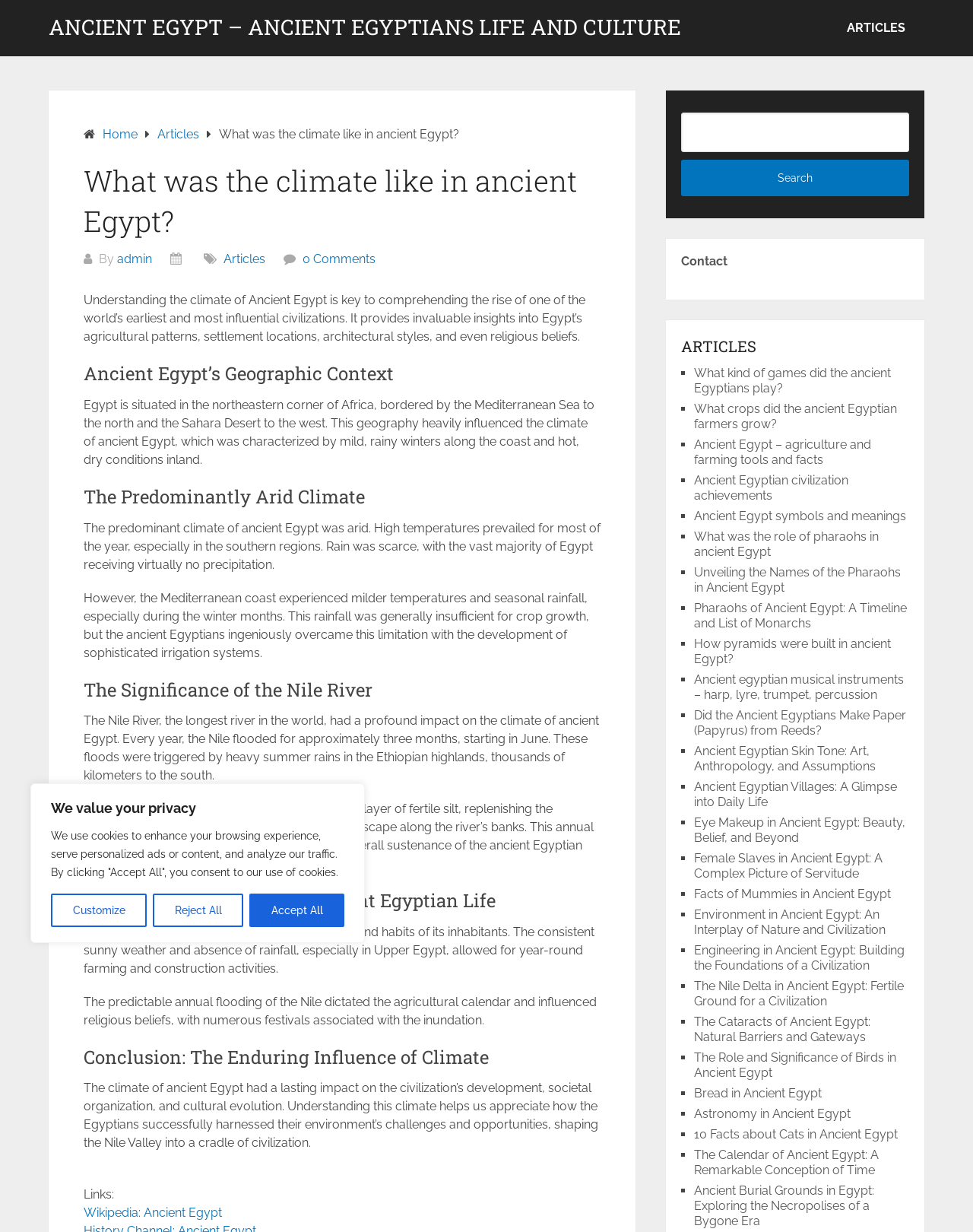What is the longest river in the world?
Please give a detailed and elaborate answer to the question.

The webpage mentions that the Nile River, which had a profound impact on the climate of ancient Egypt, is the longest river in the world.